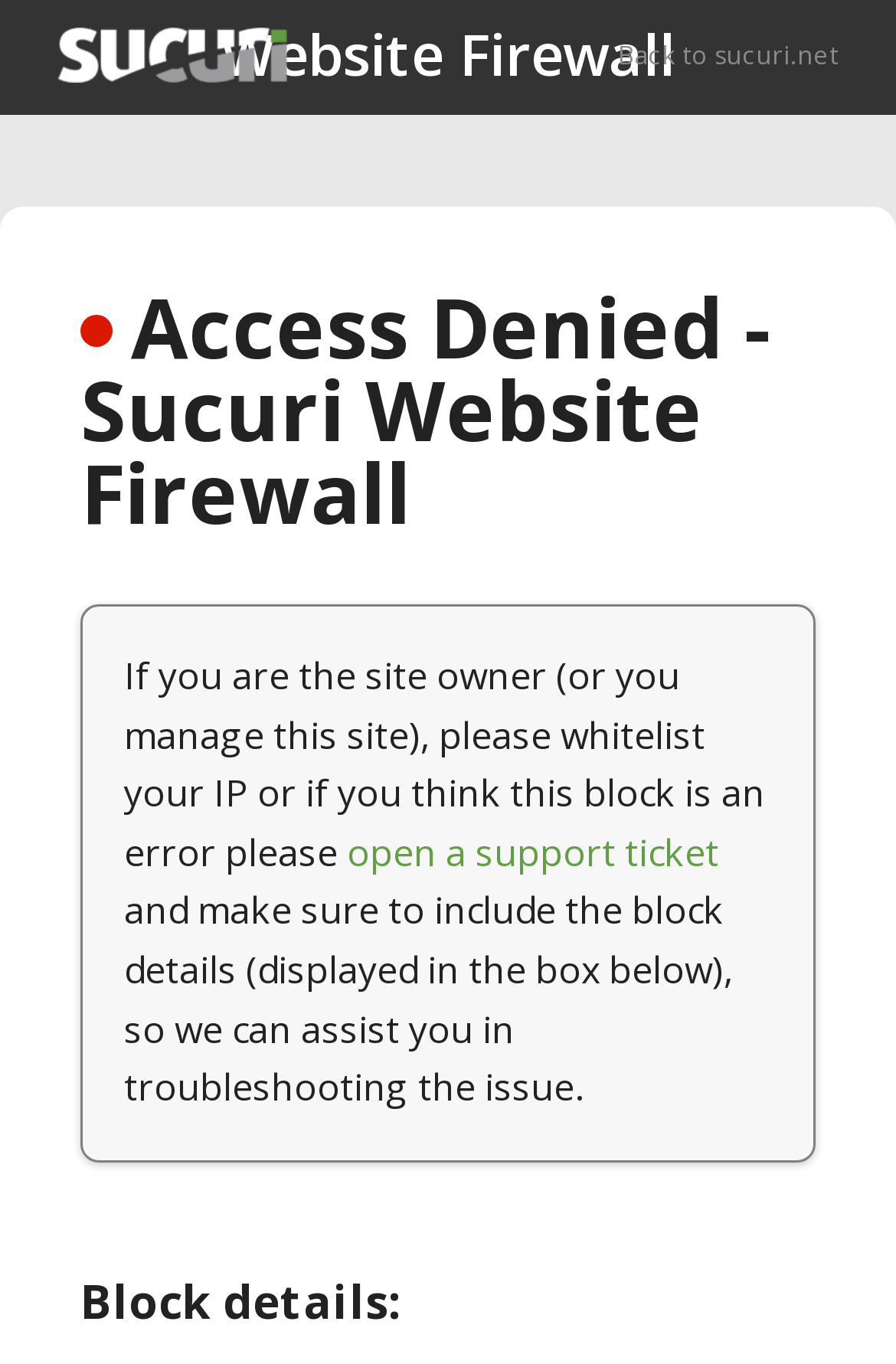Find the bounding box of the UI element described as follows: "parent_node: Website Firewall".

[0.064, 0.02, 0.321, 0.061]